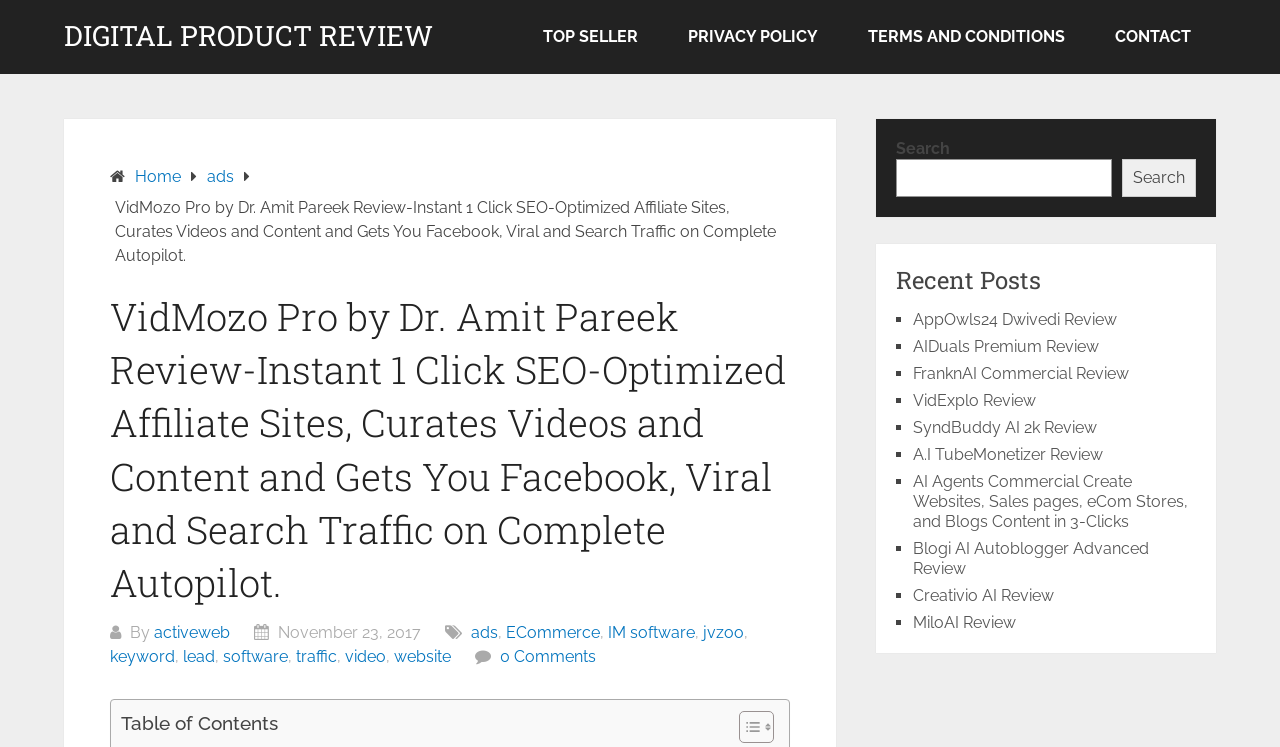Please provide the bounding box coordinates for the element that needs to be clicked to perform the instruction: "Read the 'VidMozo Pro by Dr. Amit Pareek Review'". The coordinates must consist of four float numbers between 0 and 1, formatted as [left, top, right, bottom].

[0.09, 0.265, 0.606, 0.355]